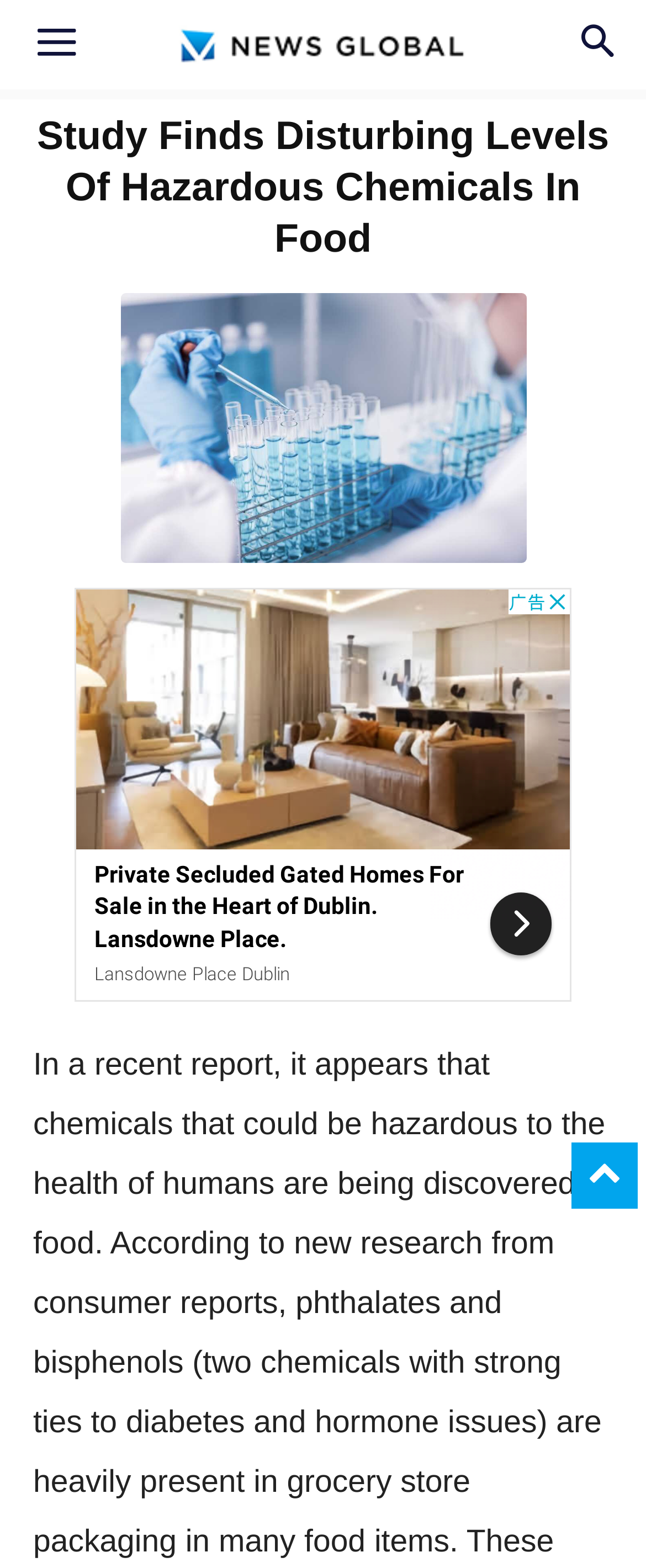Describe in detail what you see on the webpage.

The webpage is about a news article titled "Study Finds Disturbing Levels Of Hazardous Chemicals In Food" from NewsGlobal.com. At the top left corner, there is a "Menu" button, and at the top right corner, there is a "Search" button. Below the buttons, there is a header section that spans almost the entire width of the page, containing the article title in a heading element. 

Below the header, there is a large image that takes up most of the page's width, situated above a block of text. The text block is interrupted by an advertisement iframe, which is embedded within the text.